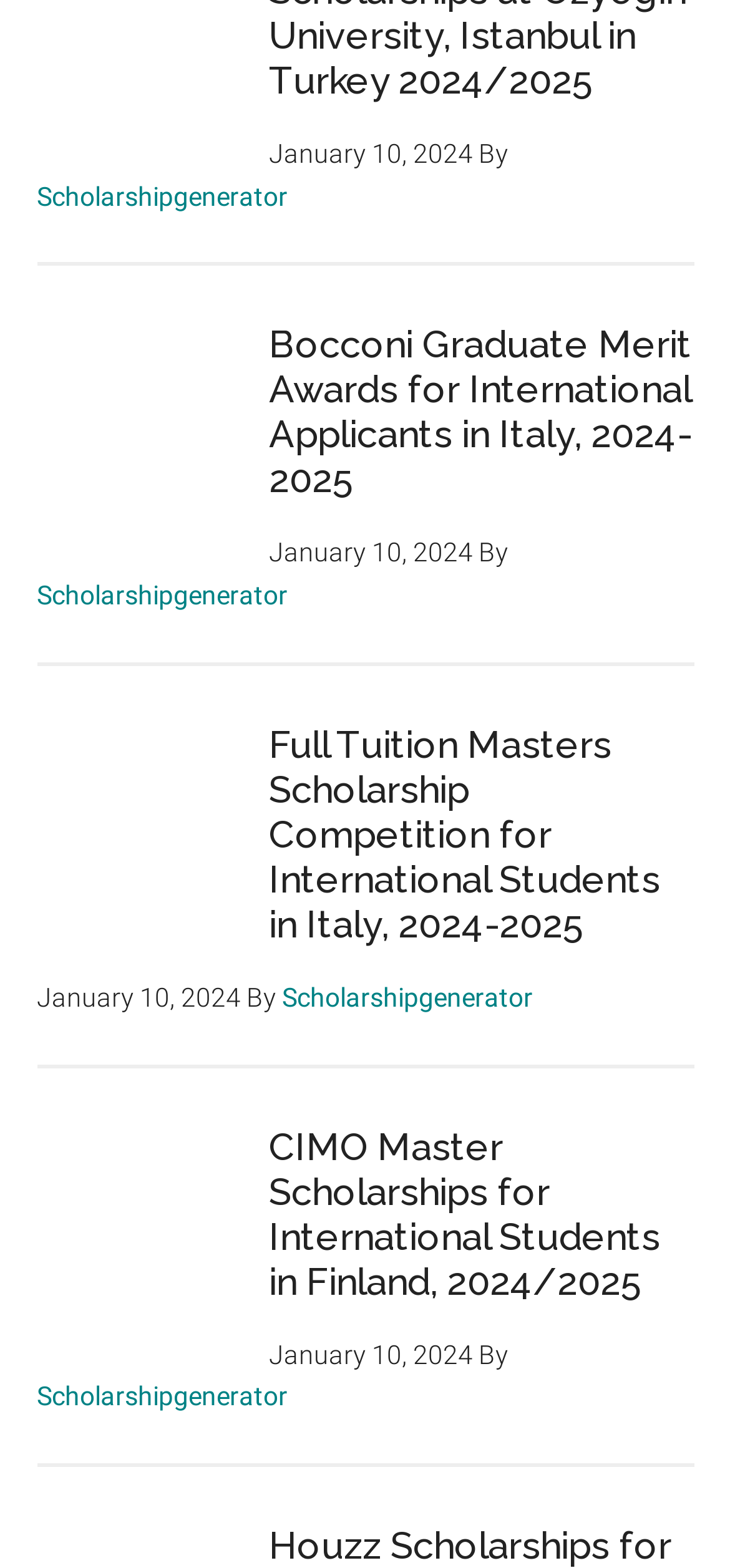Determine the bounding box coordinates of the clickable element to complete this instruction: "view Bocconi Graduate Merit Awards for International Applicants in Italy, 2024-2025". Provide the coordinates in the format of four float numbers between 0 and 1, [left, top, right, bottom].

[0.368, 0.206, 0.947, 0.32]